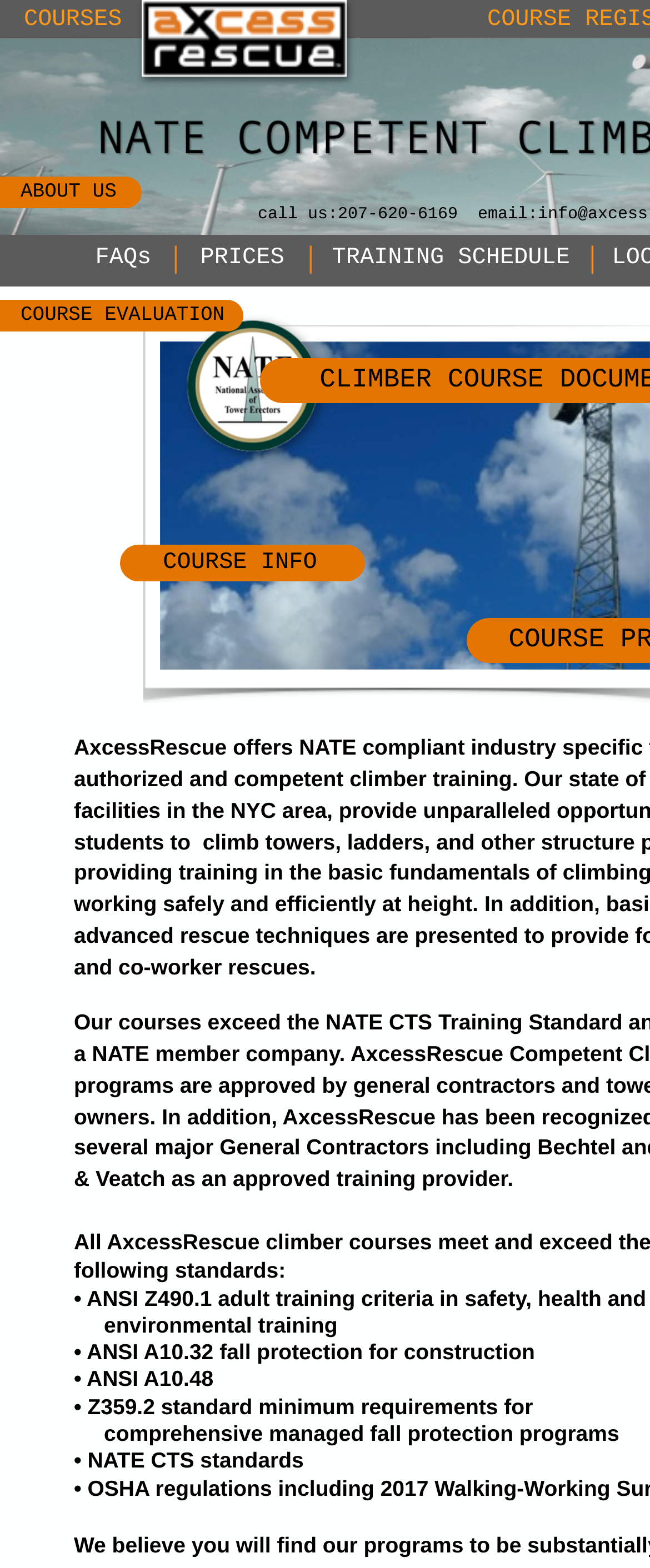Analyze the image and answer the question with as much detail as possible: 
What standards do AxcessRescue climber courses meet?

The webpage lists several standards that AxcessRescue climber courses meet, including ANSI Z490.1 adult training criteria in safety, health, and environmental training, ANSI A10.32 fall protection for construction, and others.